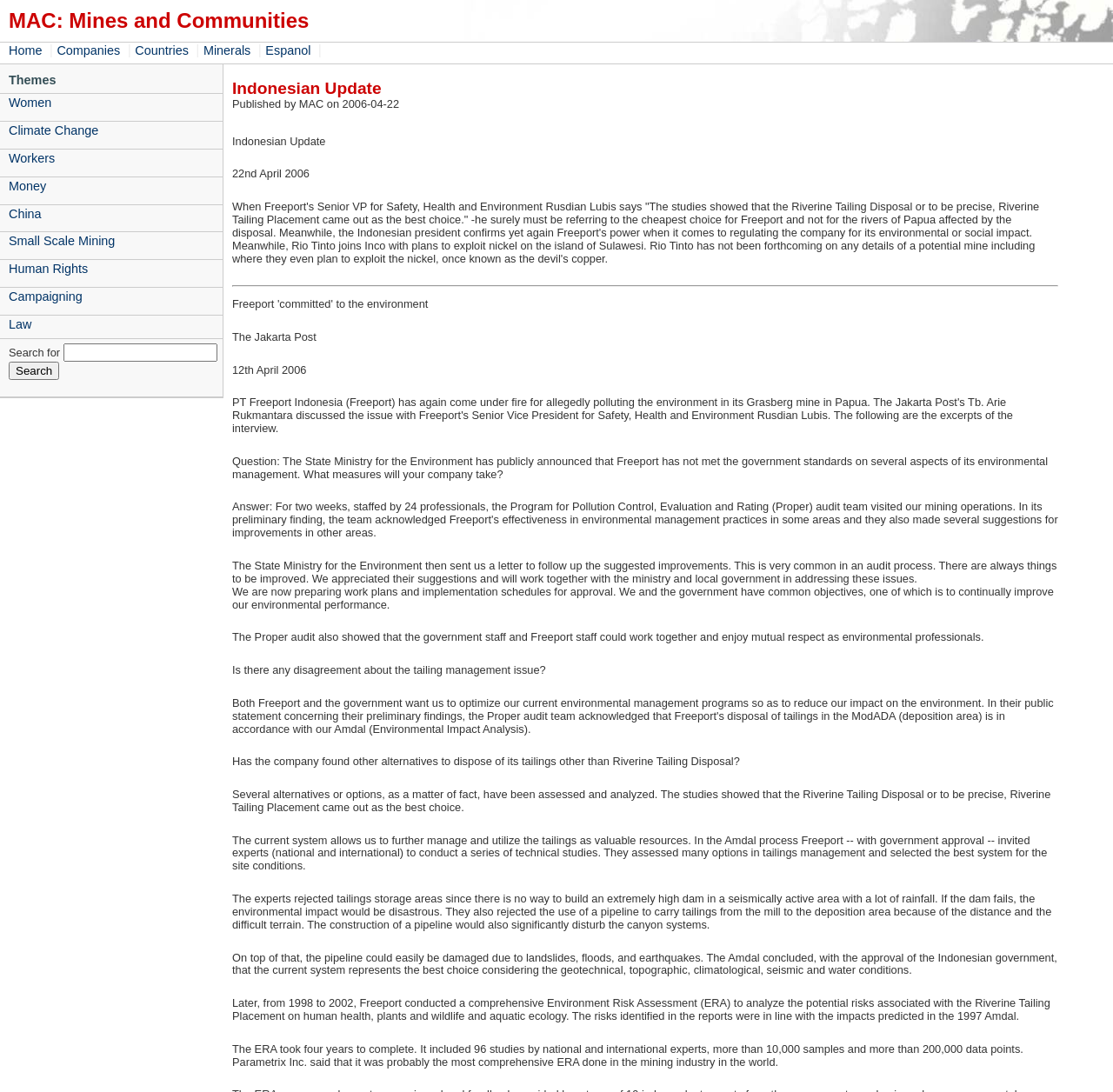Use a single word or phrase to answer the question: 
What is the theme of the webpage?

Mining